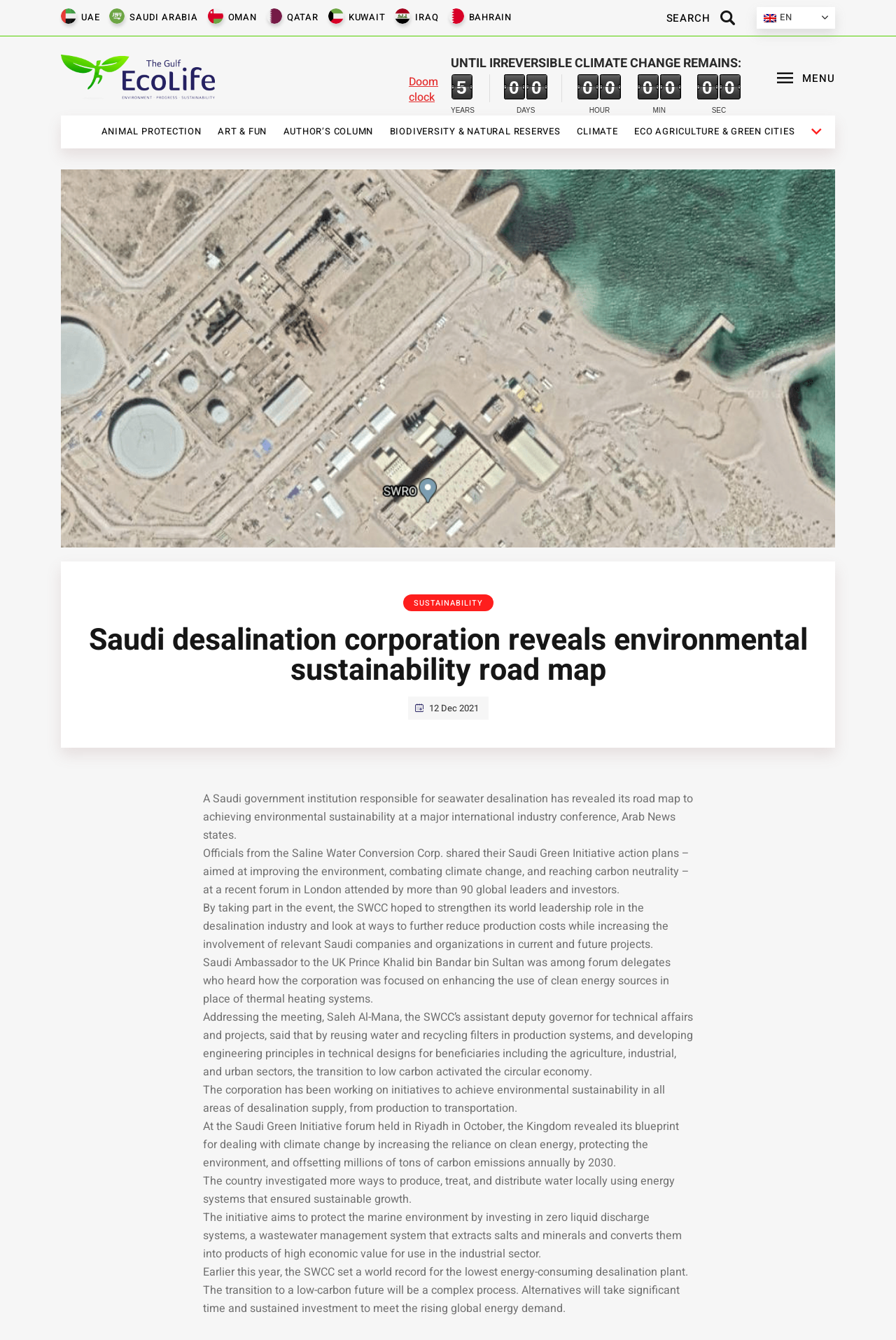Specify the bounding box coordinates of the element's region that should be clicked to achieve the following instruction: "Open the UAE link". The bounding box coordinates consist of four float numbers between 0 and 1, in the format [left, top, right, bottom].

[0.083, 0.005, 0.119, 0.021]